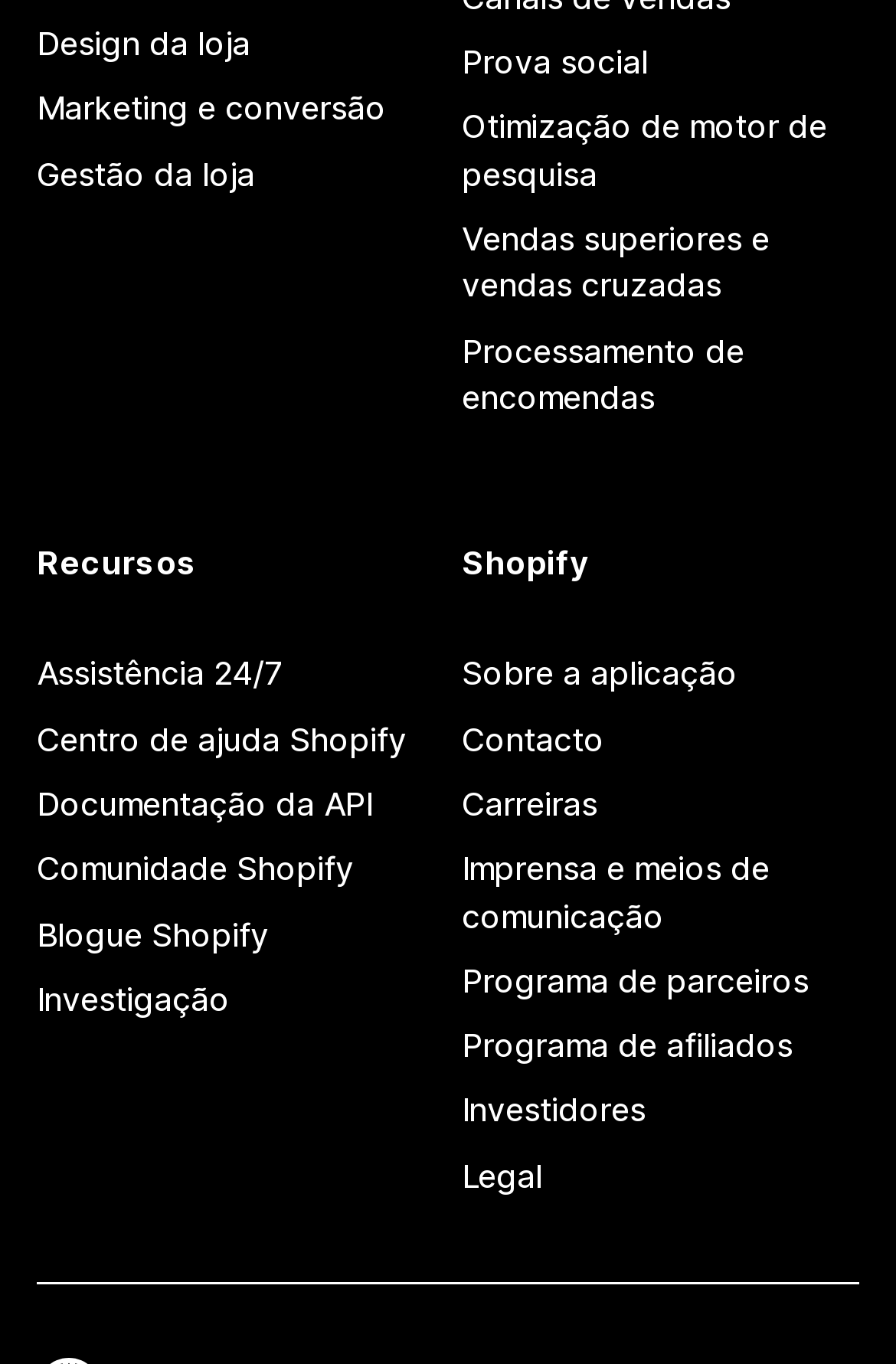Find the bounding box of the UI element described as follows: "Imprensa e meios de comunicação".

[0.515, 0.614, 0.959, 0.695]